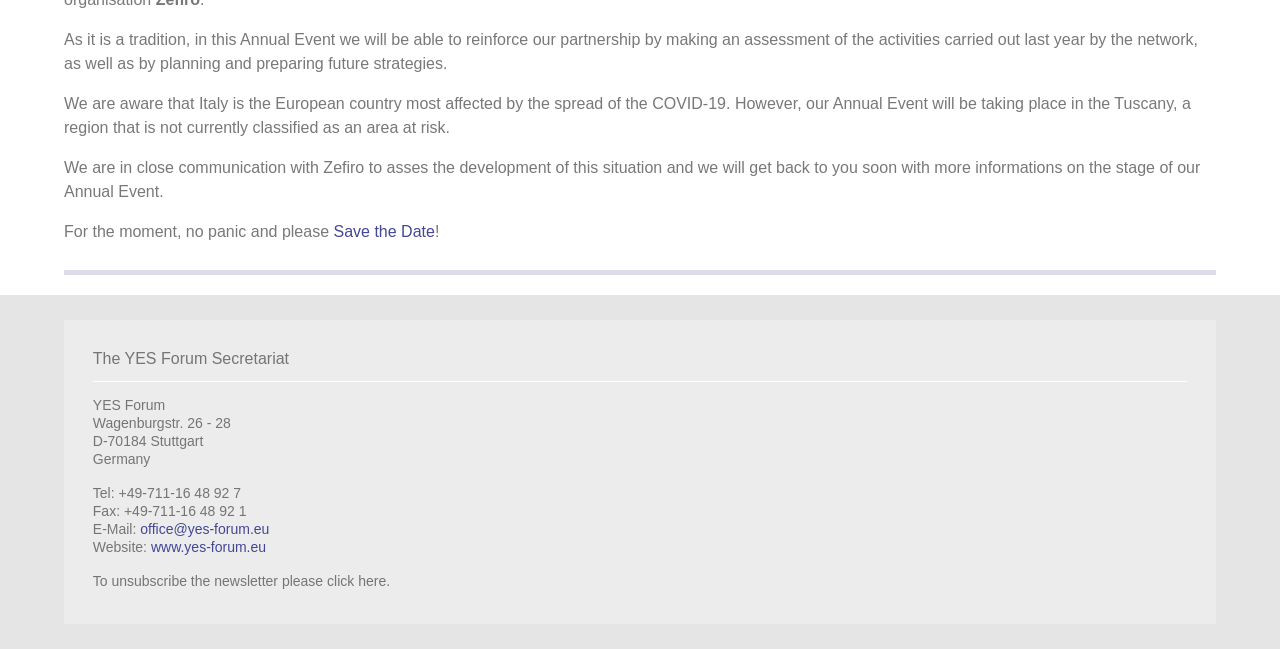Determine the bounding box for the HTML element described here: "Baskets and Storages". The coordinates should be given as [left, top, right, bottom] with each number being a float between 0 and 1.

None